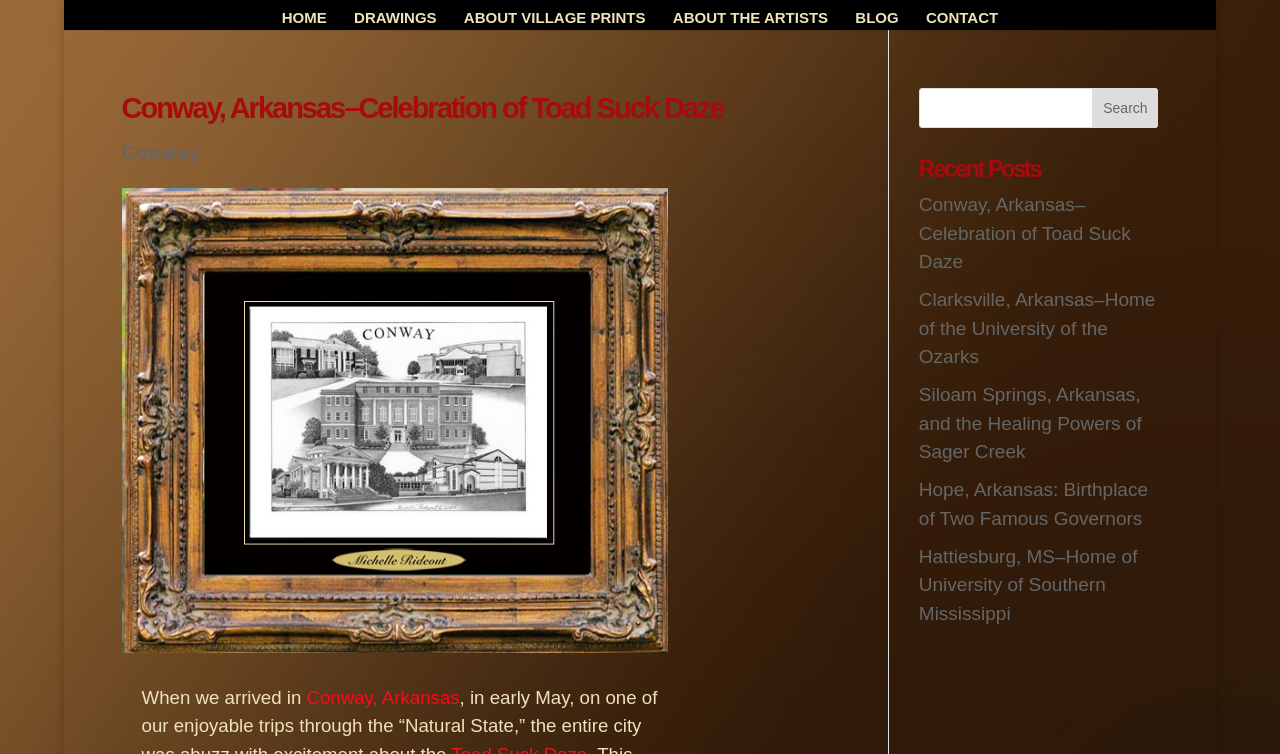Please identify the bounding box coordinates of the area that needs to be clicked to follow this instruction: "search for something".

[0.718, 0.117, 0.905, 0.17]